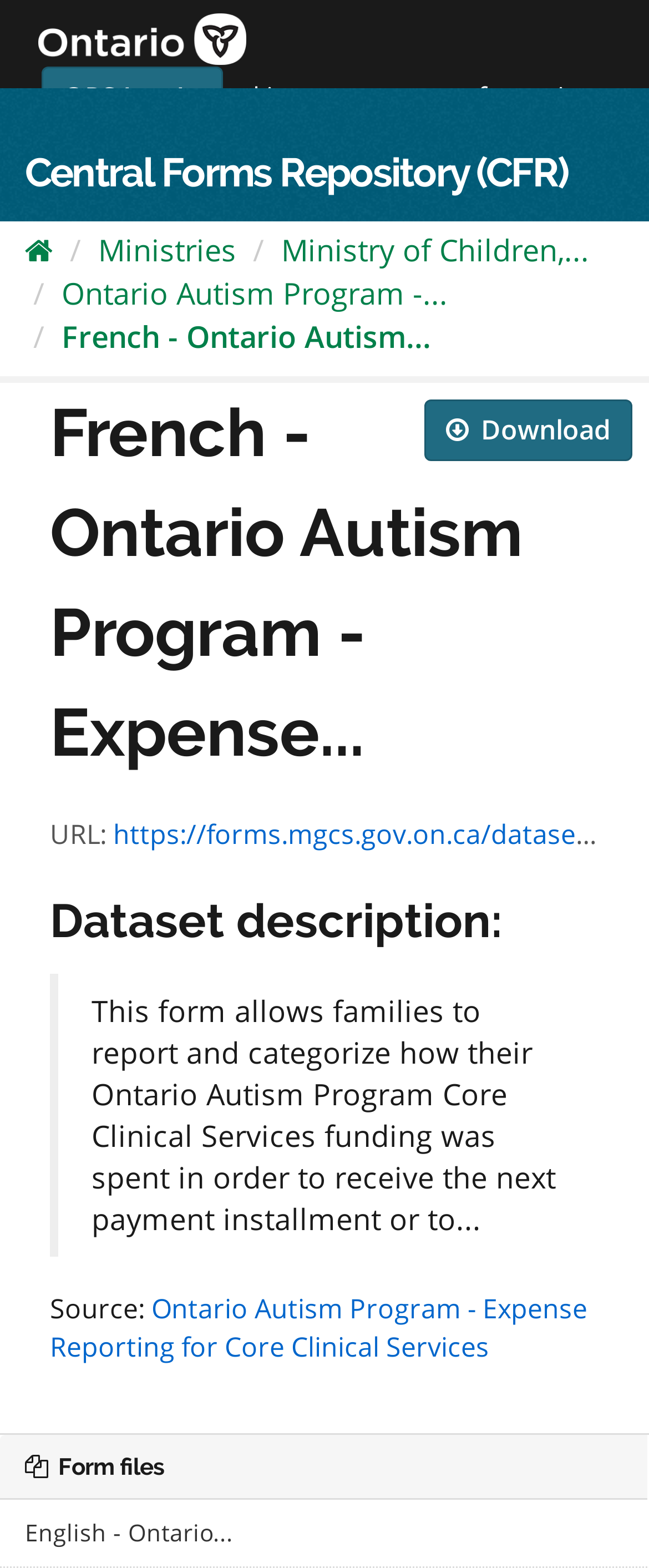Highlight the bounding box coordinates of the element you need to click to perform the following instruction: "Log in to OPS."

[0.064, 0.043, 0.344, 0.082]